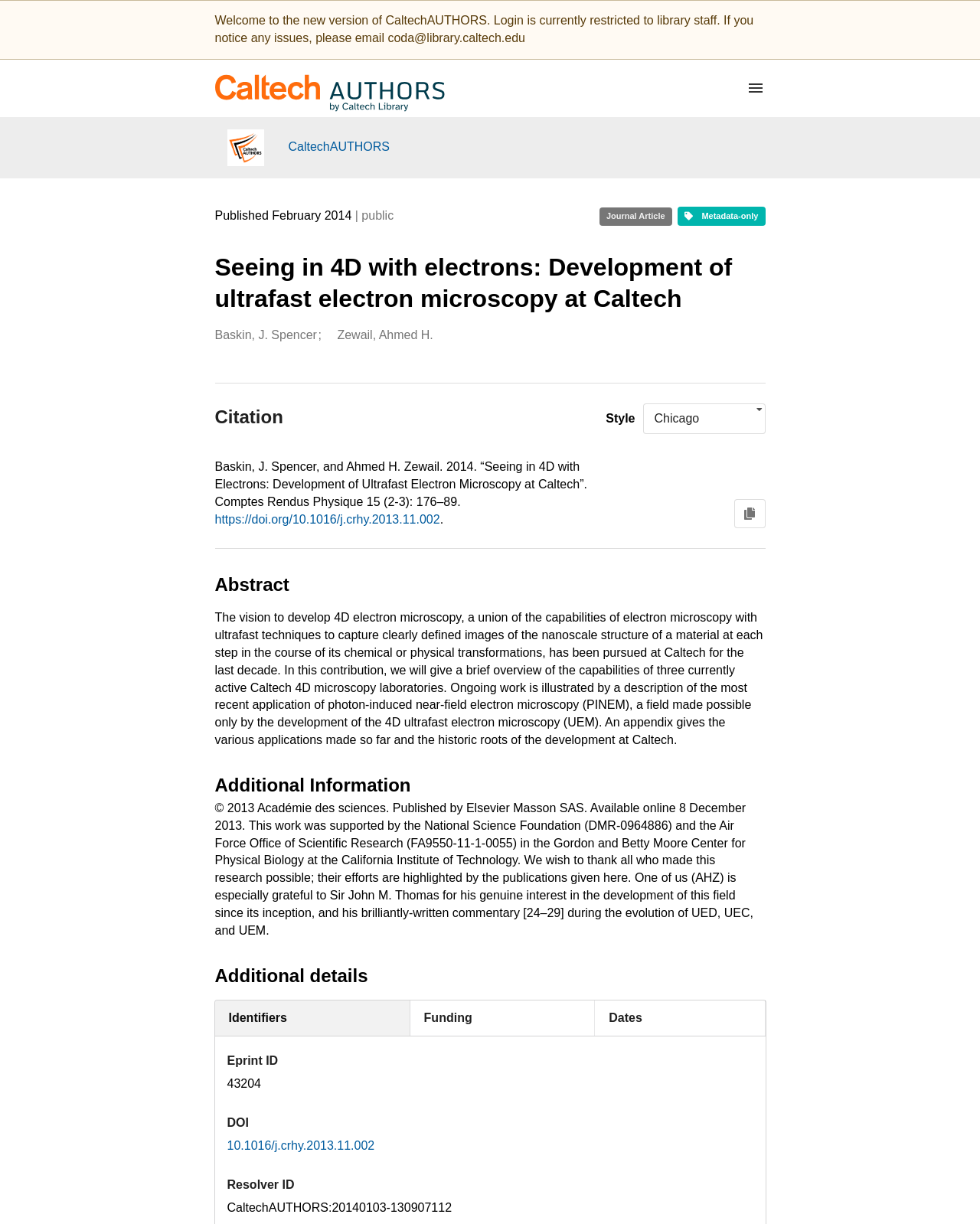Generate a thorough caption that explains the contents of the webpage.

This webpage is about a research article titled "Seeing in 4D with electrons: Development of ultrafast electron microscopy at Caltech". At the top, there is a link to skip to the main content and a welcome message with a login restriction notice. Below that, there is a CaltechAUTHORS logo and a menu button.

The main content is divided into several sections. The first section displays the publication date and version number, along with the resource type and access status. Below that, there is a section with the record title and creators, which includes a list of authors, J. Spencer Baskin and Ahmed H. Zewail.

The next section is about citations, where users can select a citation style from a listbox. Below that, there is a section with the article's abstract, which describes the development of 4D electron microscopy at Caltech.

Following the abstract, there is a section with additional information, including a copyright notice, publication details, and acknowledgments. At the bottom, there is a tab list with options to view identifiers, funding, and dates related to the article. The identifiers tab is selected by default, displaying a list of identifiers, including the eprint ID, DOI, and resolver ID.